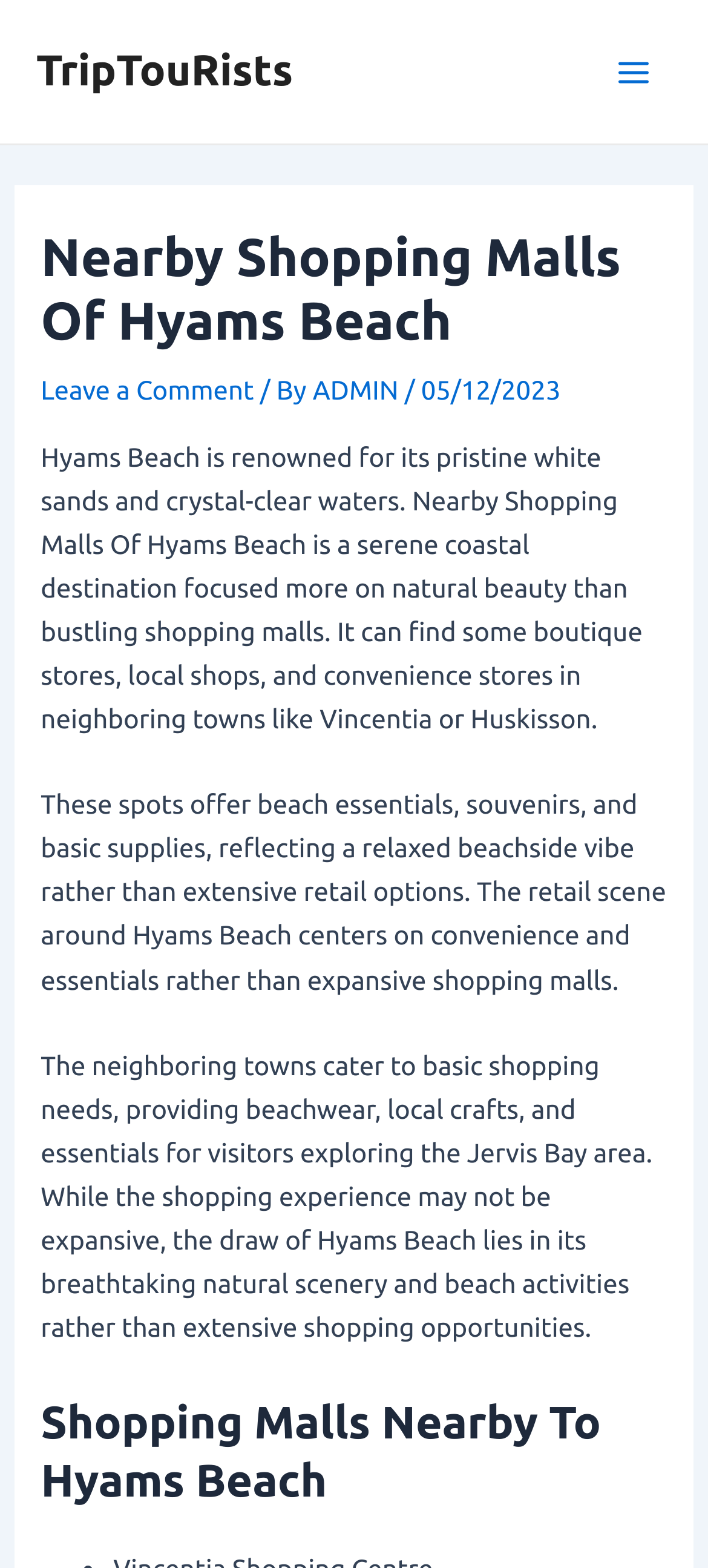What is Hyams Beach renowned for?
Please provide a comprehensive answer based on the information in the image.

According to the webpage, Hyams Beach is renowned for its pristine white sands and crystal-clear waters, which is mentioned in the second paragraph of the webpage.